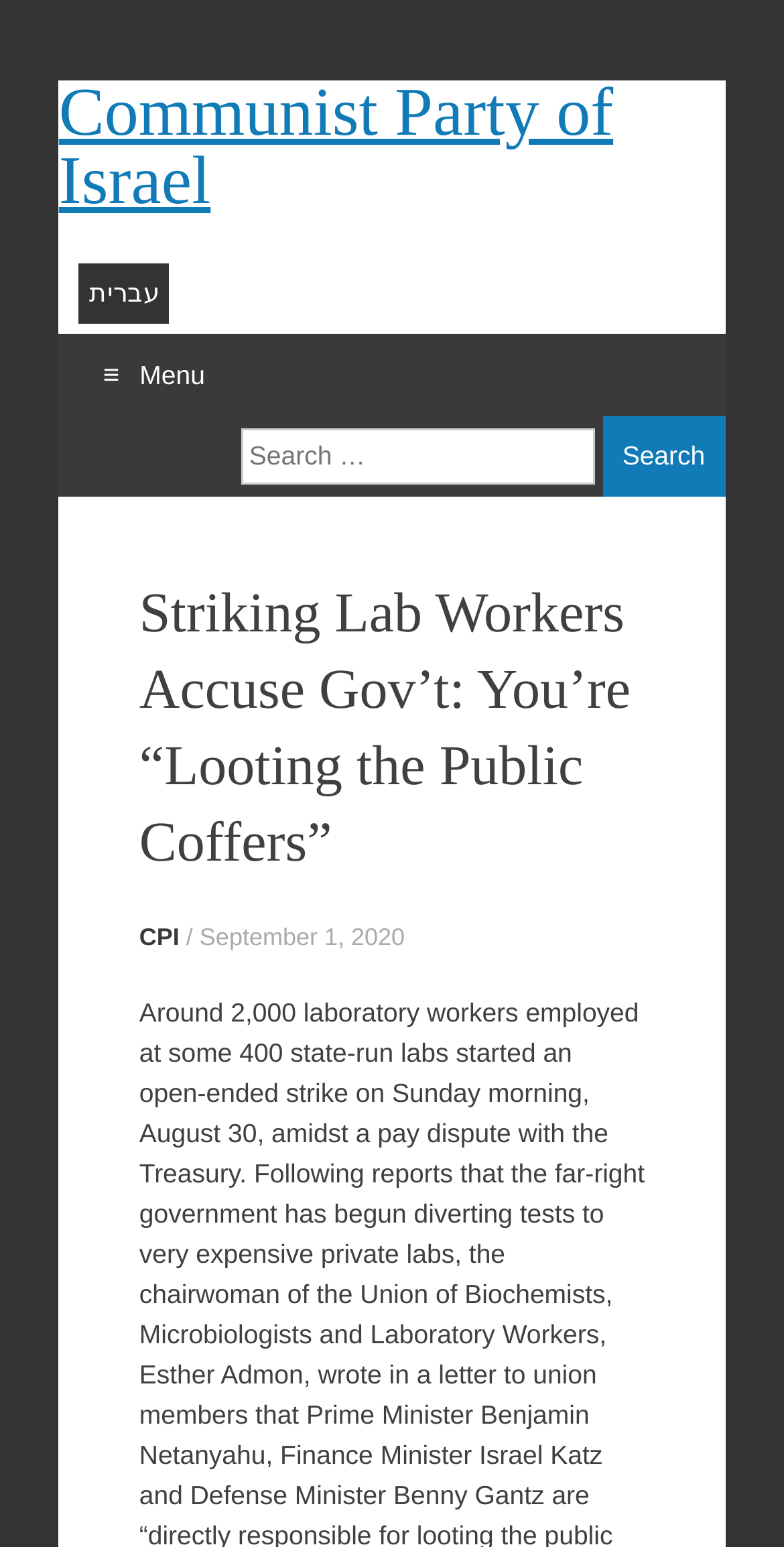Locate the bounding box coordinates of the element that needs to be clicked to carry out the instruction: "Click the Communist Party of Israel link". The coordinates should be given as four float numbers ranging from 0 to 1, i.e., [left, top, right, bottom].

[0.075, 0.052, 0.925, 0.216]